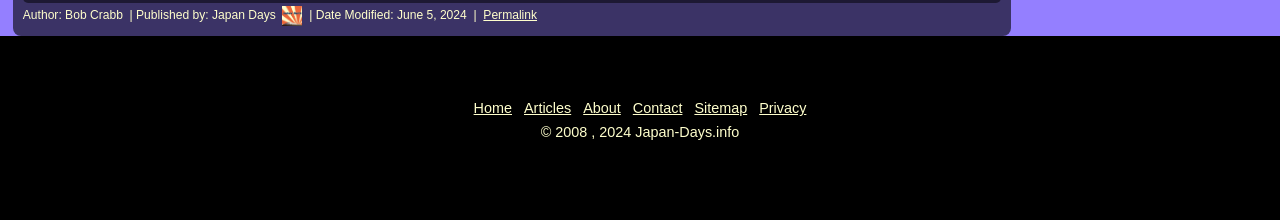Analyze the image and give a detailed response to the question:
What is the copyright year of the website?

The copyright year is mentioned at the bottom of the page, which is '© 2008, 2024 Japan-Days.info'.